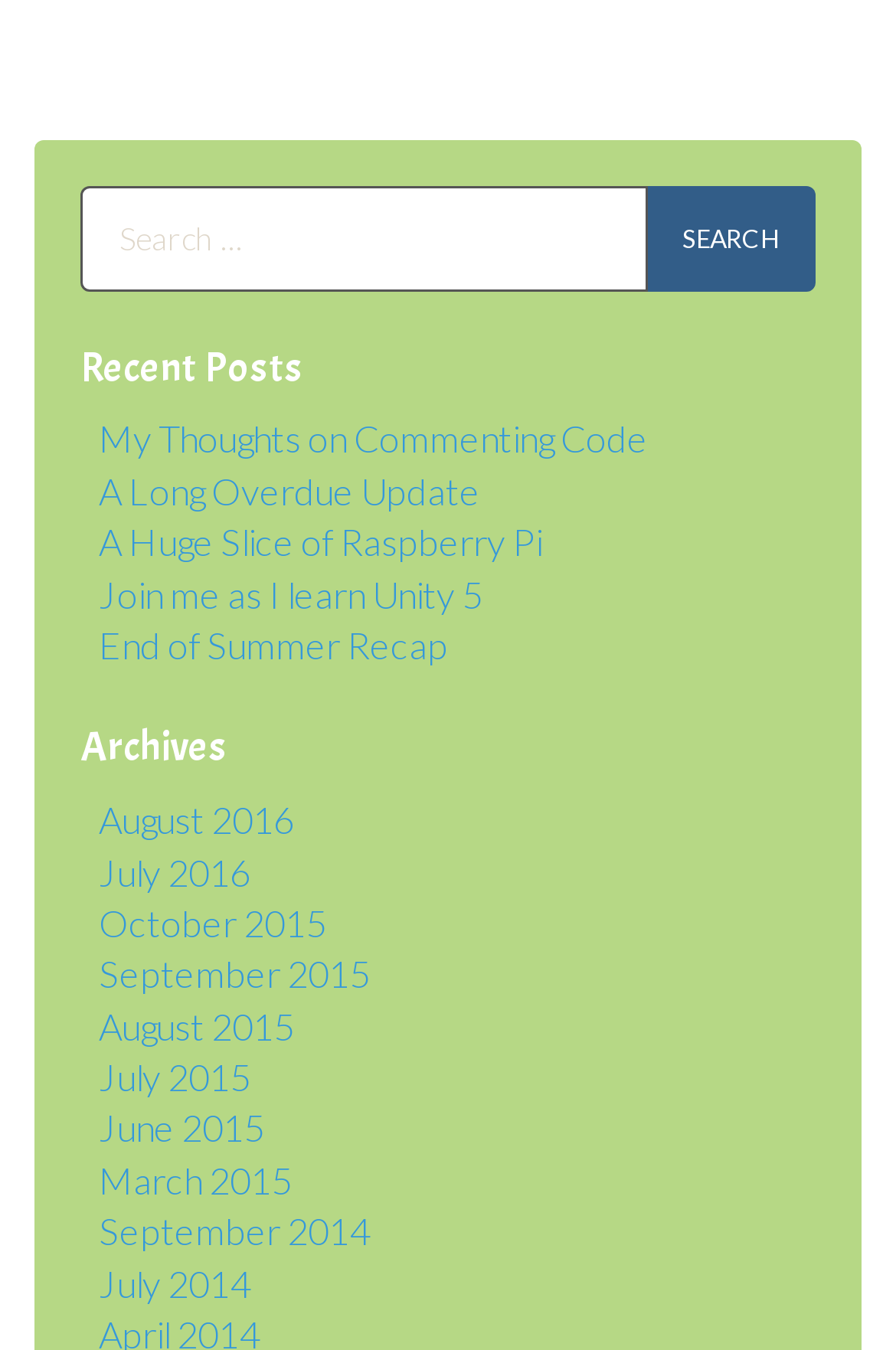Please provide a one-word or short phrase answer to the question:
How many months are listed in 'Archives'?

12